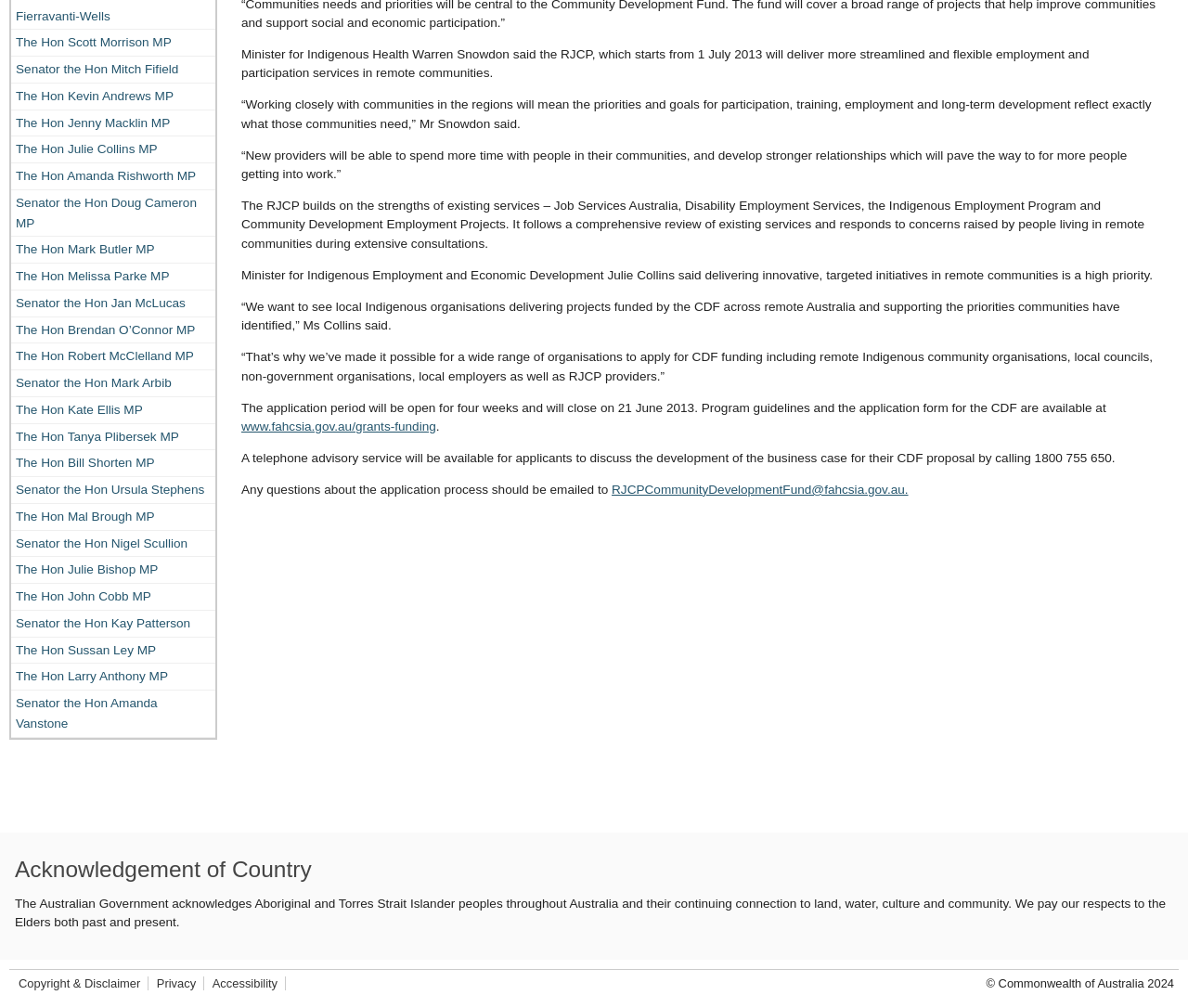Can you find the bounding box coordinates for the UI element given this description: "RJCPCommunityDevelopmentFund@fahcsia.gov.au."? Provide the coordinates as four float numbers between 0 and 1: [left, top, right, bottom].

[0.515, 0.479, 0.765, 0.493]